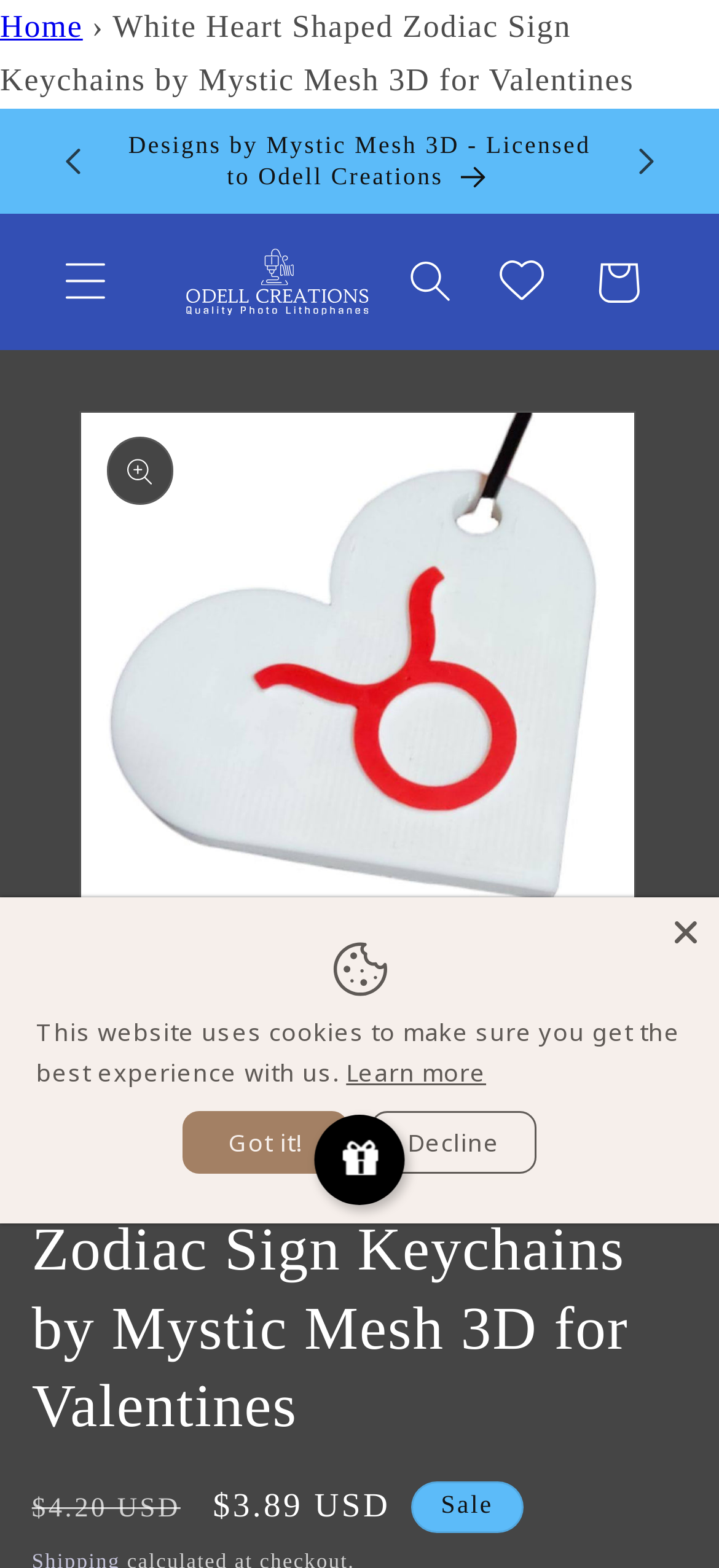How many announcements are there?
Give a single word or phrase answer based on the content of the image.

3